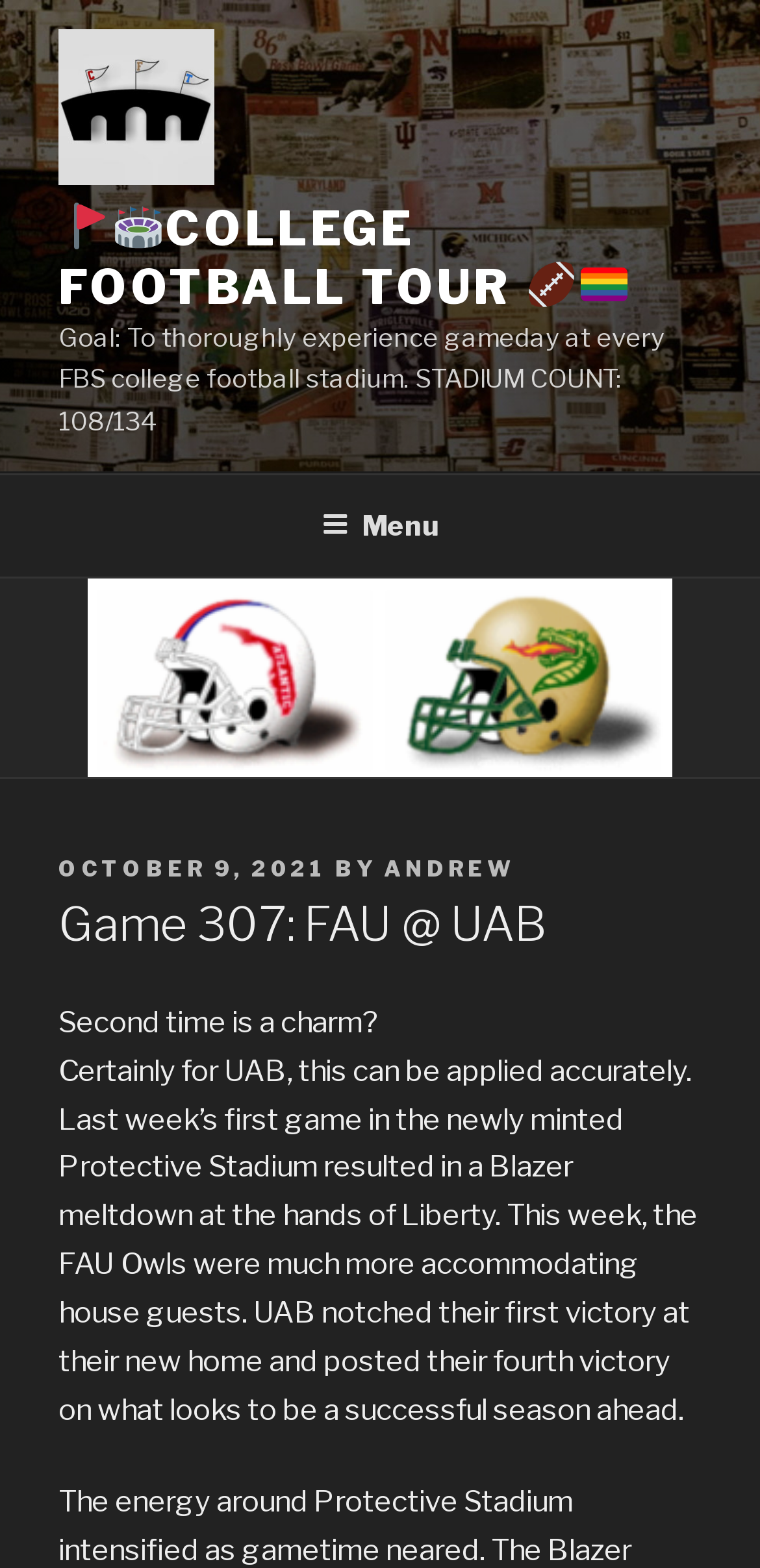Locate and extract the headline of this webpage.

Game 307: FAU @ UAB